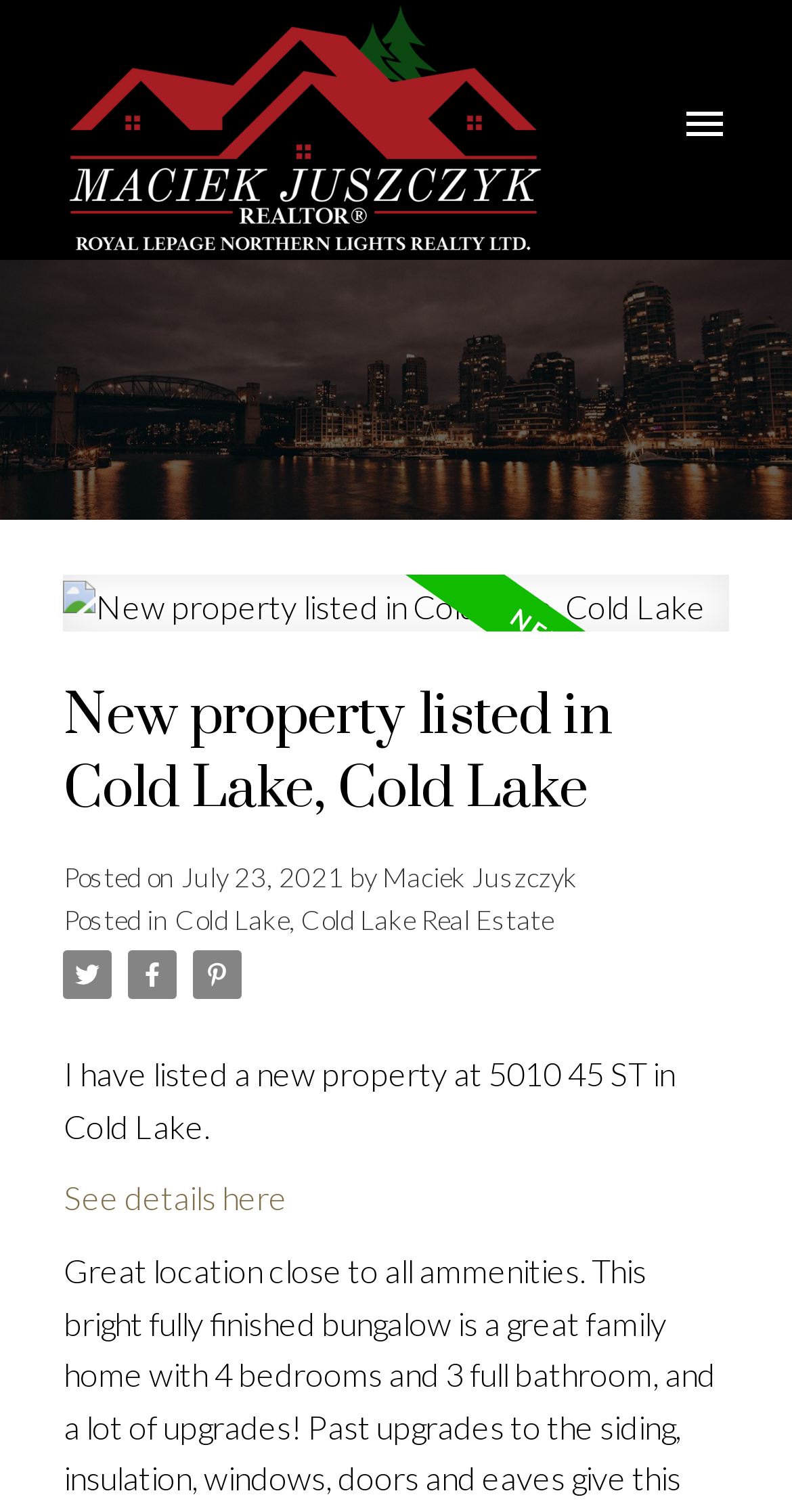Reply to the question below using a single word or brief phrase:
What is the address of the new property?

5010 45 ST